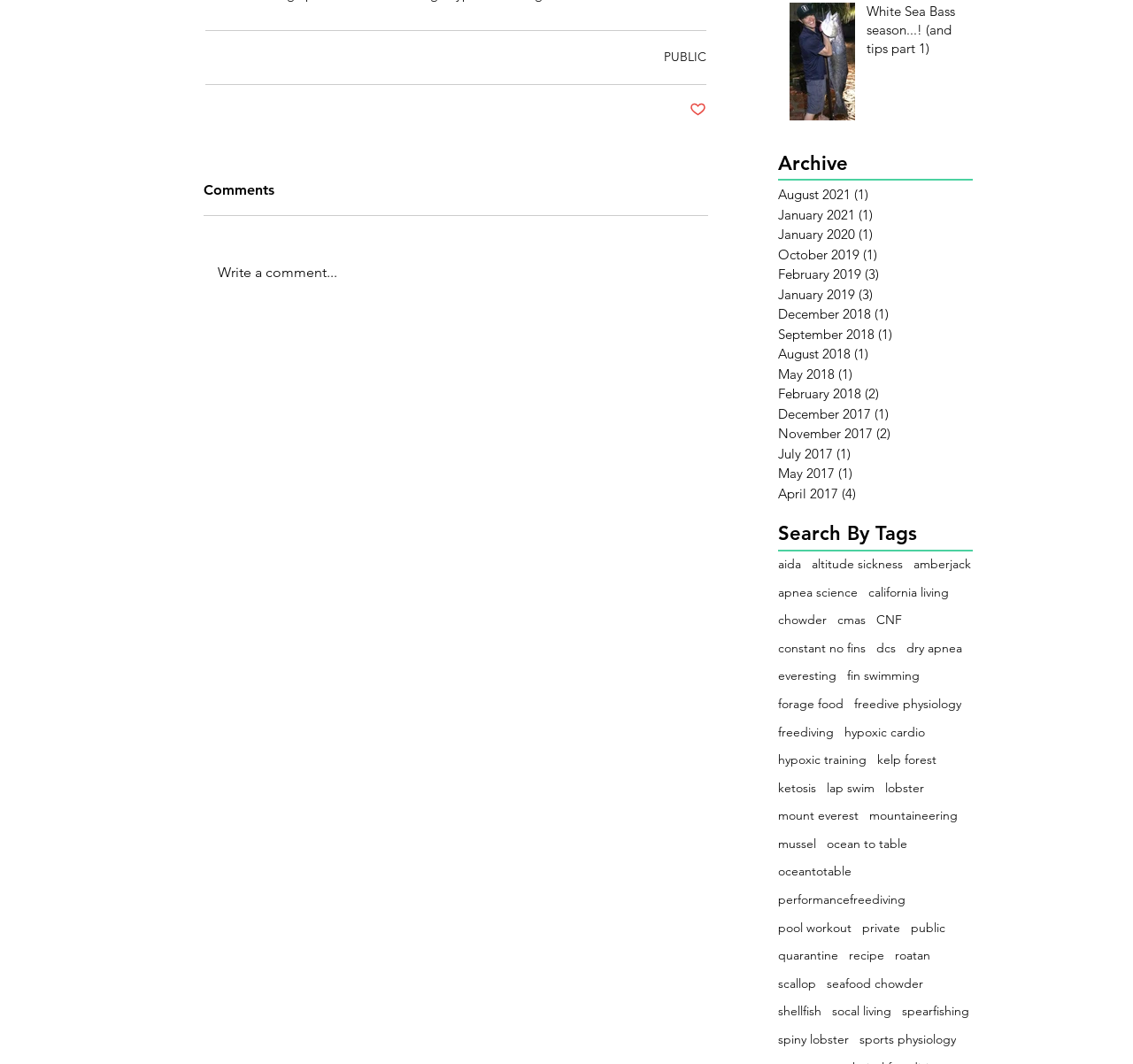Kindly respond to the following question with a single word or a brief phrase: 
What is the purpose of the 'Write a comment...' button?

To write a comment